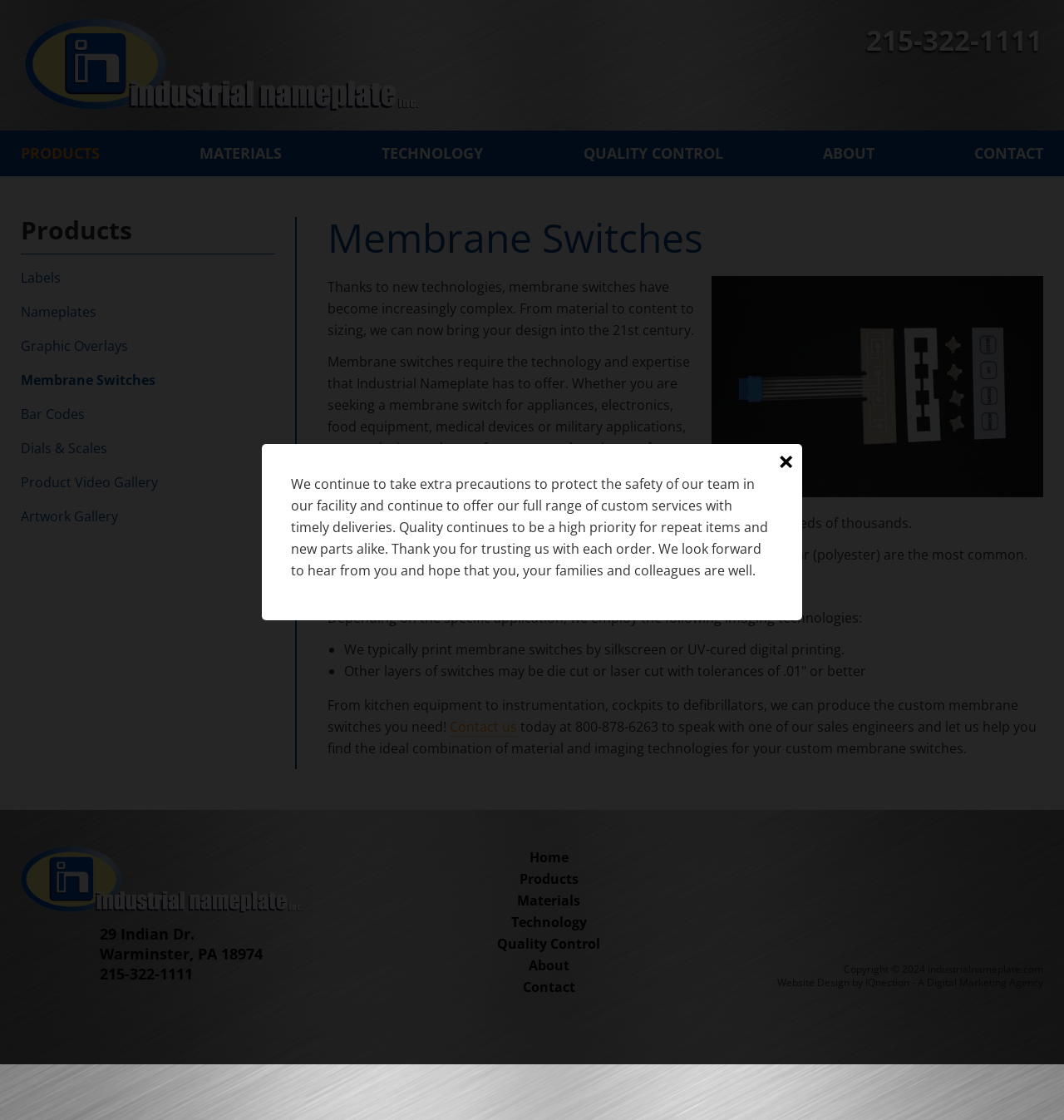Find the bounding box coordinates for the area that must be clicked to perform this action: "Click the 'CONTACT' link".

[0.916, 0.117, 0.98, 0.158]